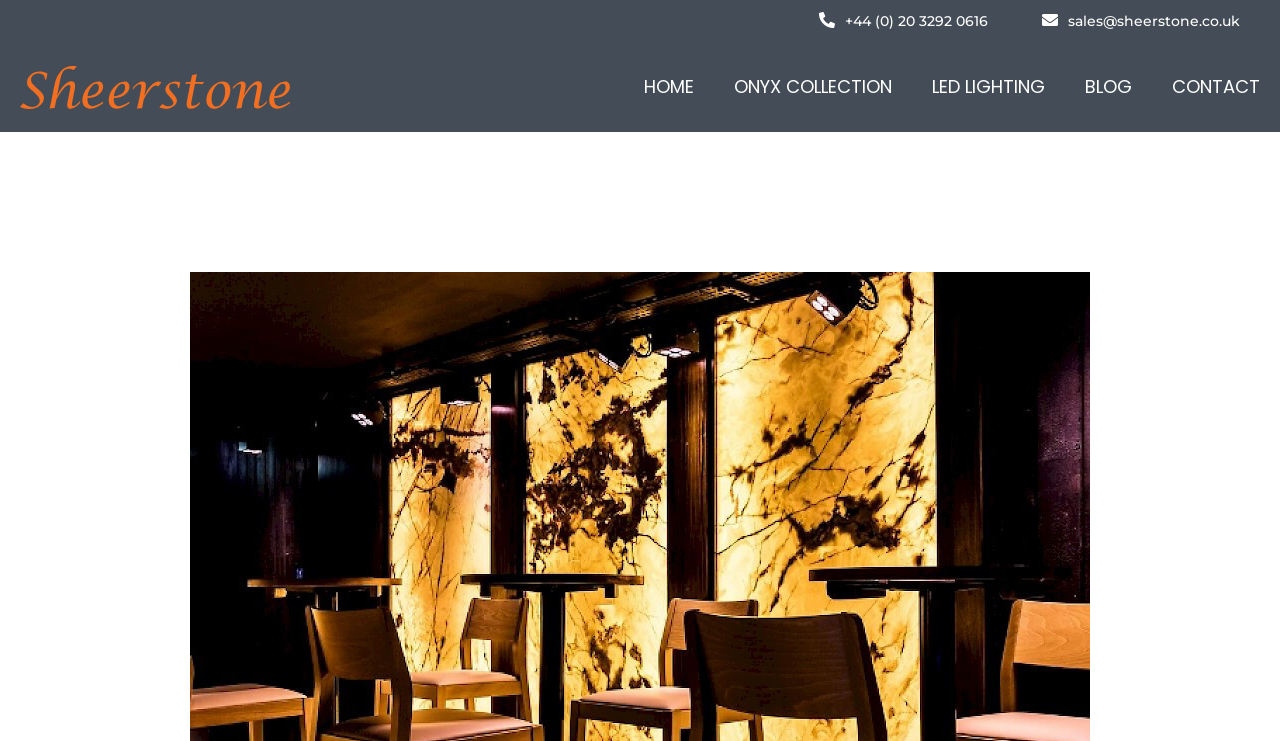Describe the webpage meticulously, covering all significant aspects.

The webpage is about Sheerstone, a company that deals with onyx, a beautiful natural stone for interior decoration. At the top right corner, there are two contact links: a phone number "+44 (0) 20 3292 0616" and an email address "sales@sheerstone.co.uk". 

On the top left side, there is a logo link, which is not labeled. Below the logo, there is a navigation menu with five links: "HOME", "ONYX COLLECTION", "LED LIGHTING", "BLOG", and "CONTACT", arranged from left to right. 

The main content of the webpage is not explicitly described in the accessibility tree, but based on the meta description, it seems to be discussing whether onyx can be backlit, and possibly providing information on how to incorporate onyx into interior design.